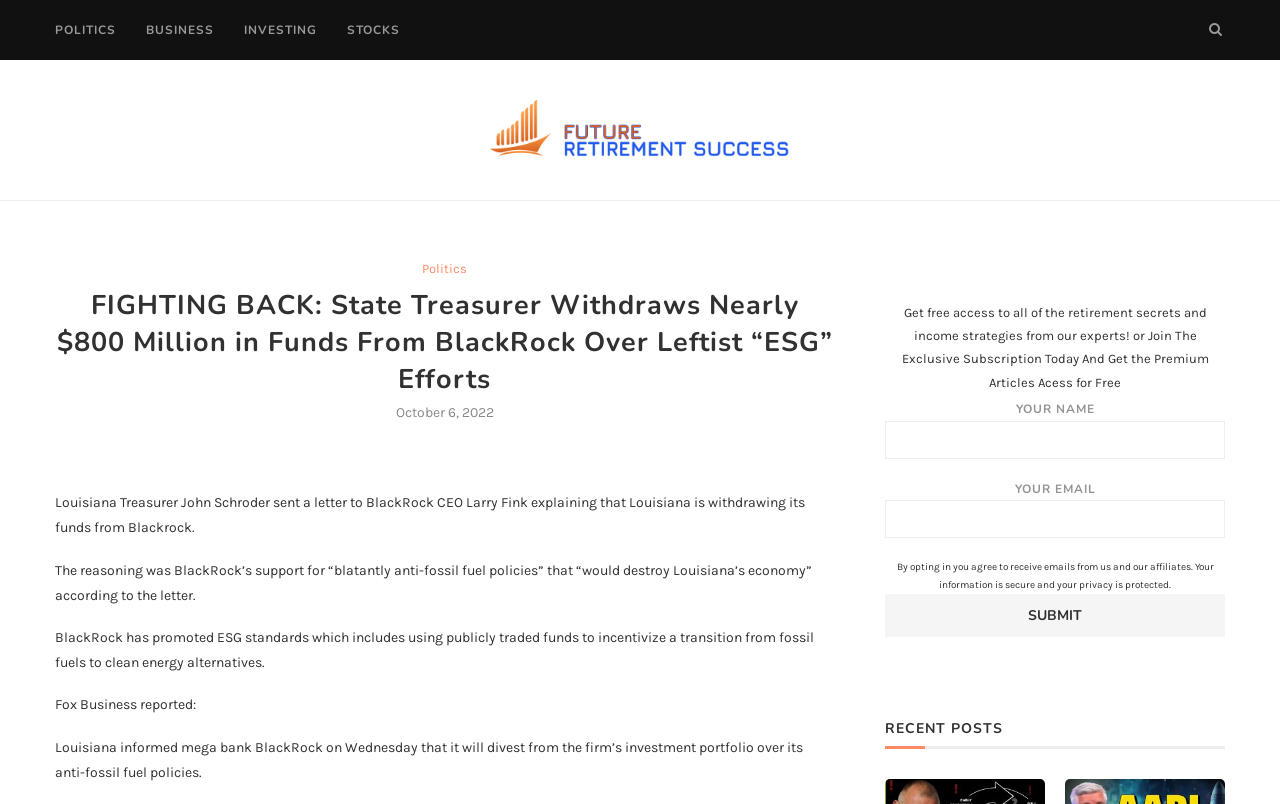Determine the bounding box coordinates of the clickable element necessary to fulfill the instruction: "Explore GPS Mounts". Provide the coordinates as four float numbers within the 0 to 1 range, i.e., [left, top, right, bottom].

None